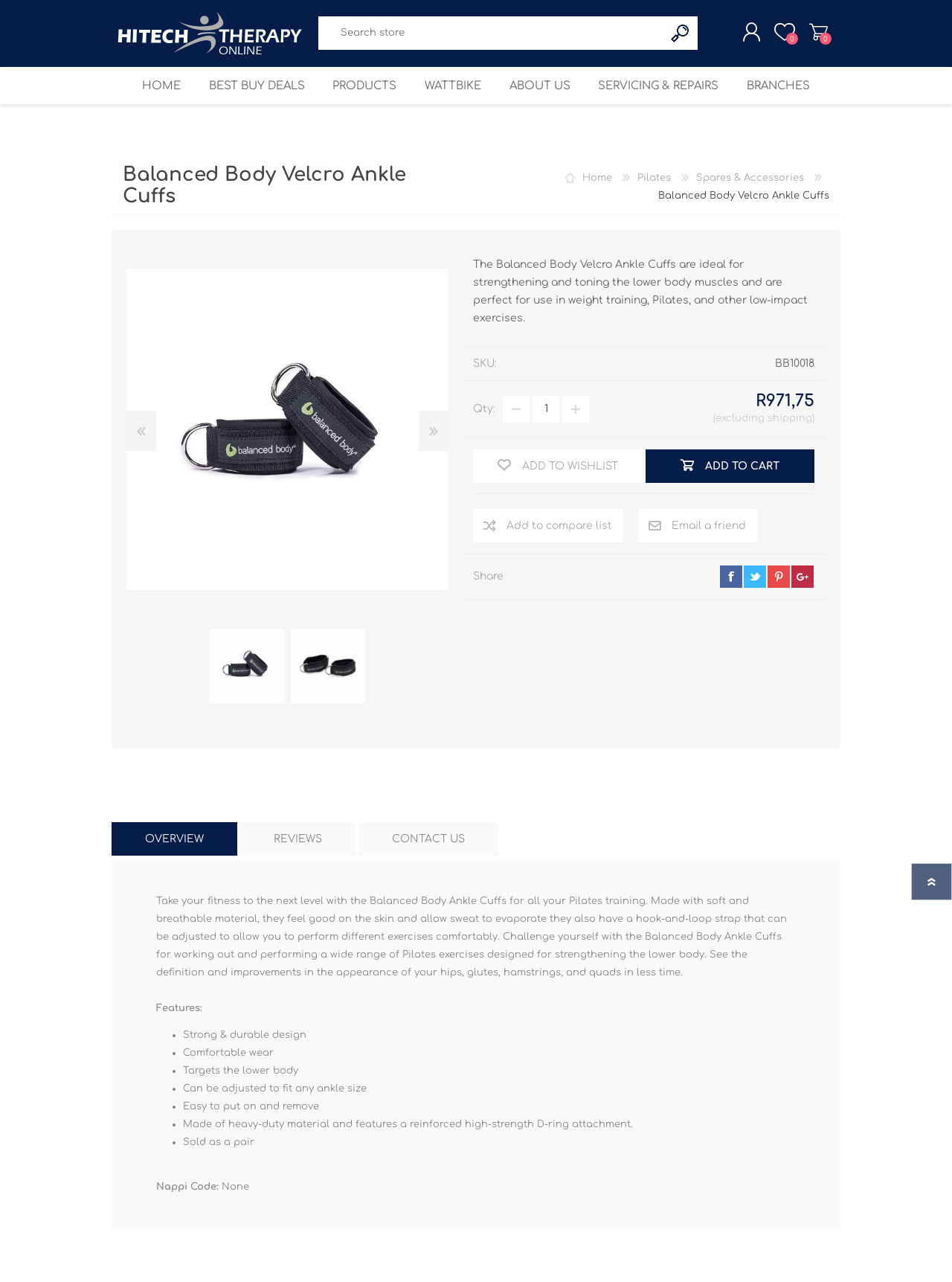Generate a thorough caption that explains the contents of the webpage.

This webpage is about the Balanced Body Ankle Cuffs, a Pilates accessory for working out and performing a wide range of exercises. At the top of the page, there is a navigation bar with links to the home page, best buy deals, and other categories. Below the navigation bar, there is a search bar and a series of links to different sections of the website, including products, Wattbike, about us, and servicing & repairs.

On the left side of the page, there is a table of contents with links to different sections of the product description, including overview, reviews, and contact us. The overview section is currently selected and expanded.

In the main content area, there is a large image of the Balanced Body Ankle Cuffs, followed by a product description and details. The product description explains that the ankle cuffs are ideal for strengthening and toning the lower body muscles and are perfect for use in weight training, Pilates, and other low-impact exercises. The details section includes the product's SKU, price, and a quantity input field.

Below the product details, there are several buttons to add the product to the wishlist, cart, or compare list, as well as buttons to email a friend or share the product on social media. There is also a tab list with links to the overview, reviews, and contact us sections.

At the bottom of the page, there is a long paragraph of text that provides more information about the product, including its features and benefits. The text explains that the ankle cuffs are made with soft and breathable material, have a hook-and-loop strap that can be adjusted, and are designed for strengthening the lower body.